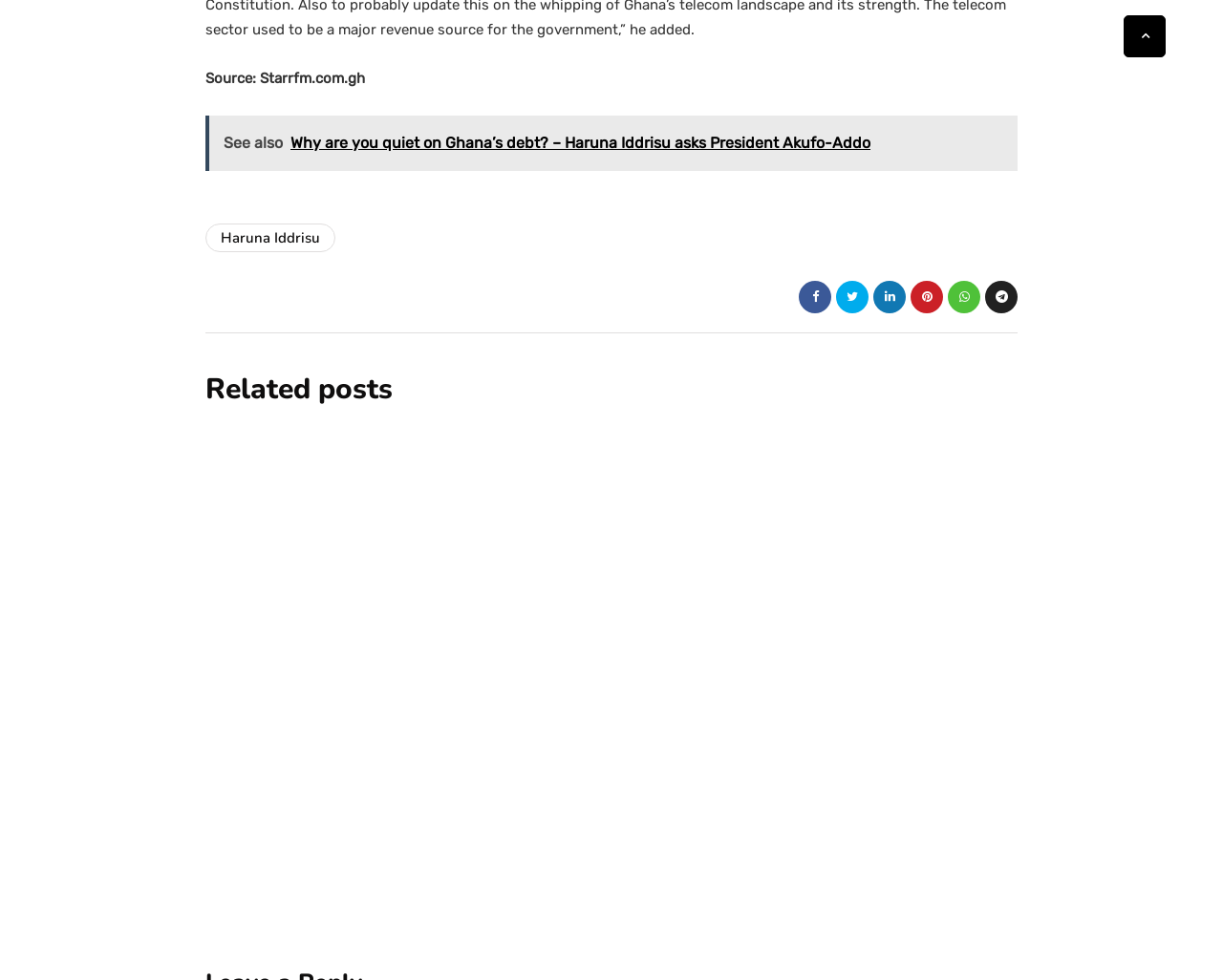Please find the bounding box for the following UI element description. Provide the coordinates in (top-left x, top-left y, bottom-right x, bottom-right y) format, with values between 0 and 1: title="Share to Telegram"

[0.805, 0.286, 0.832, 0.319]